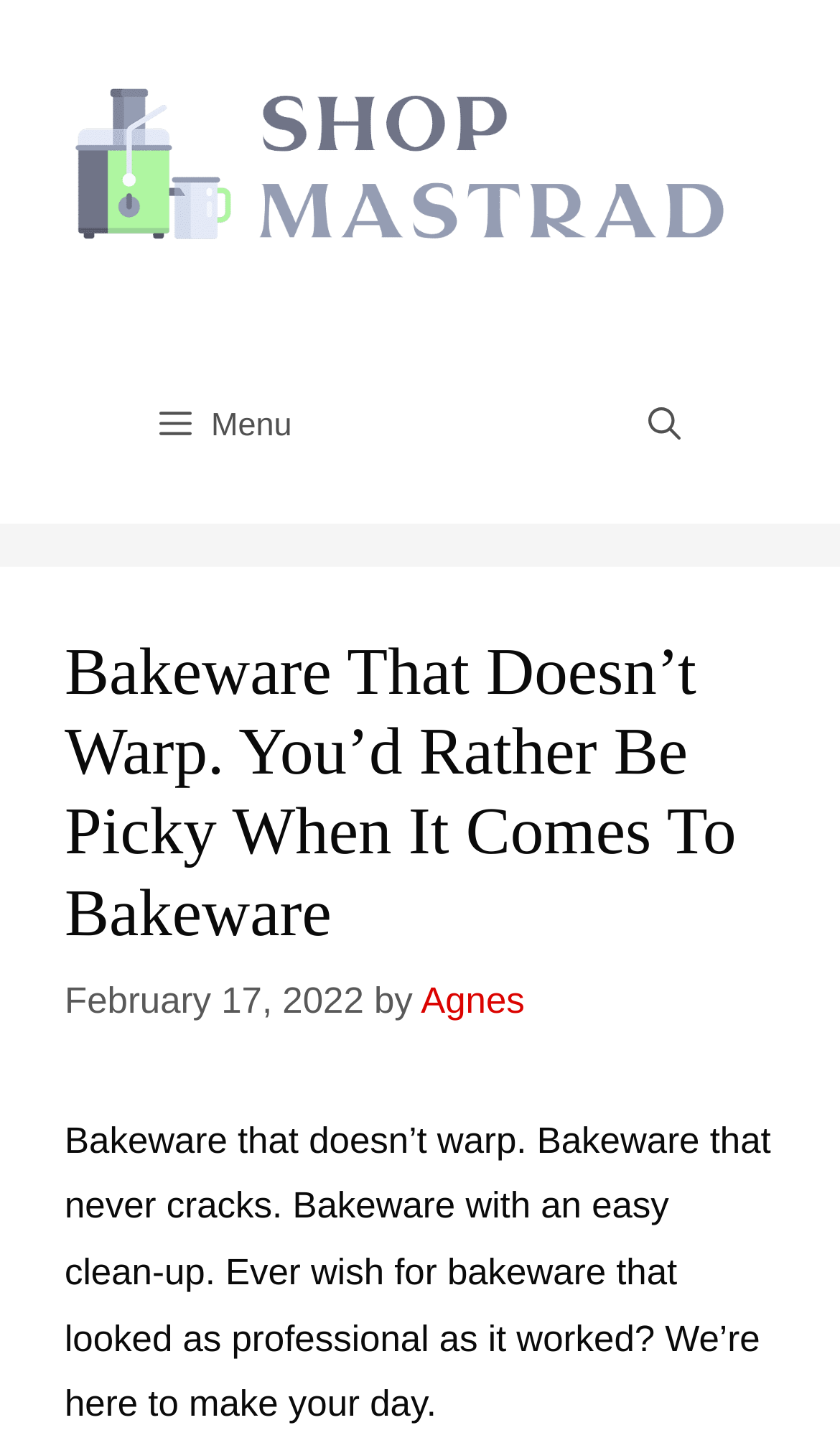Find and provide the bounding box coordinates for the UI element described here: "Menu". The coordinates should be given as four float numbers between 0 and 1: [left, top, right, bottom].

[0.0, 0.227, 0.537, 0.363]